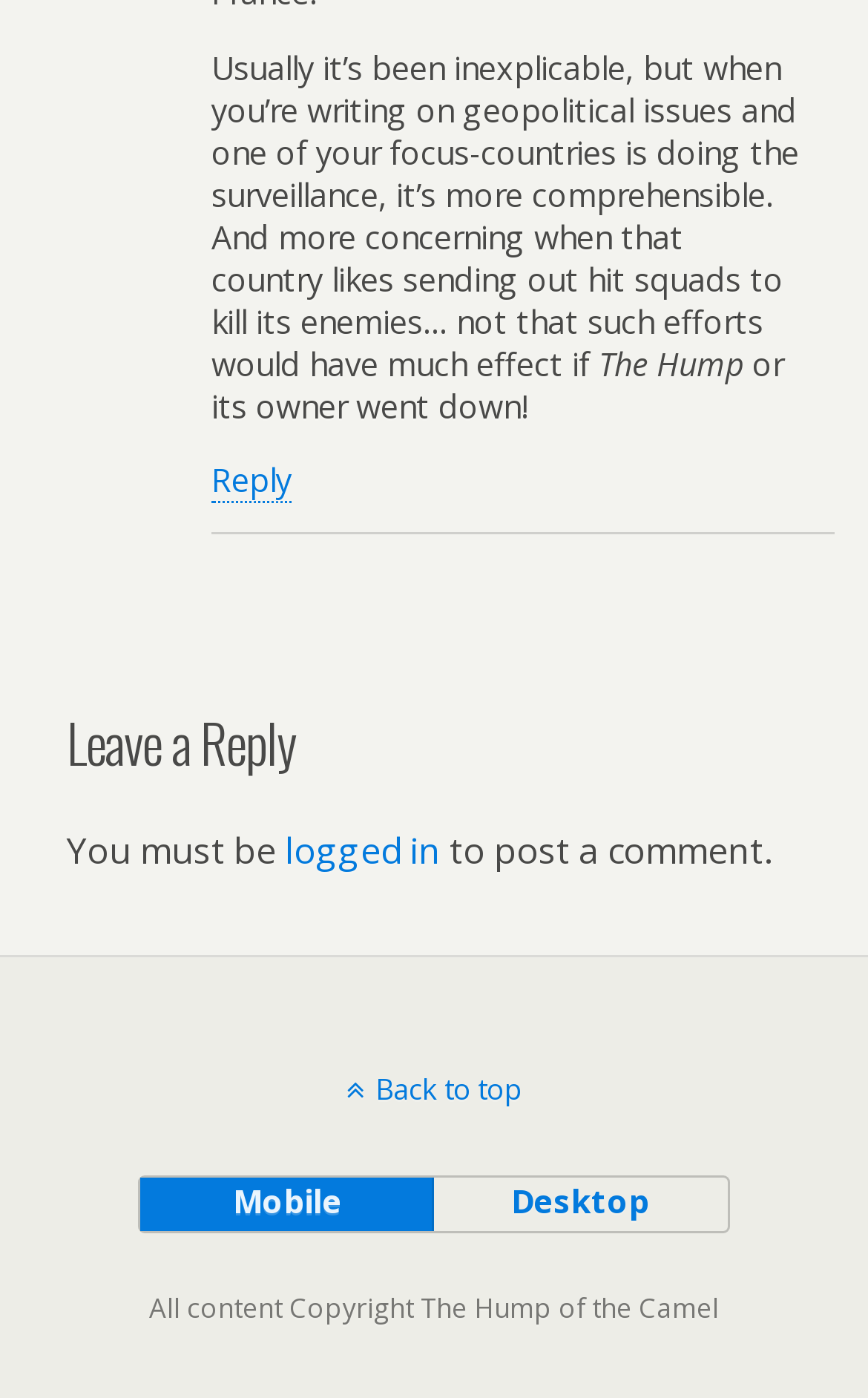Answer the question using only a single word or phrase: 
What is required to post a comment?

Logged in